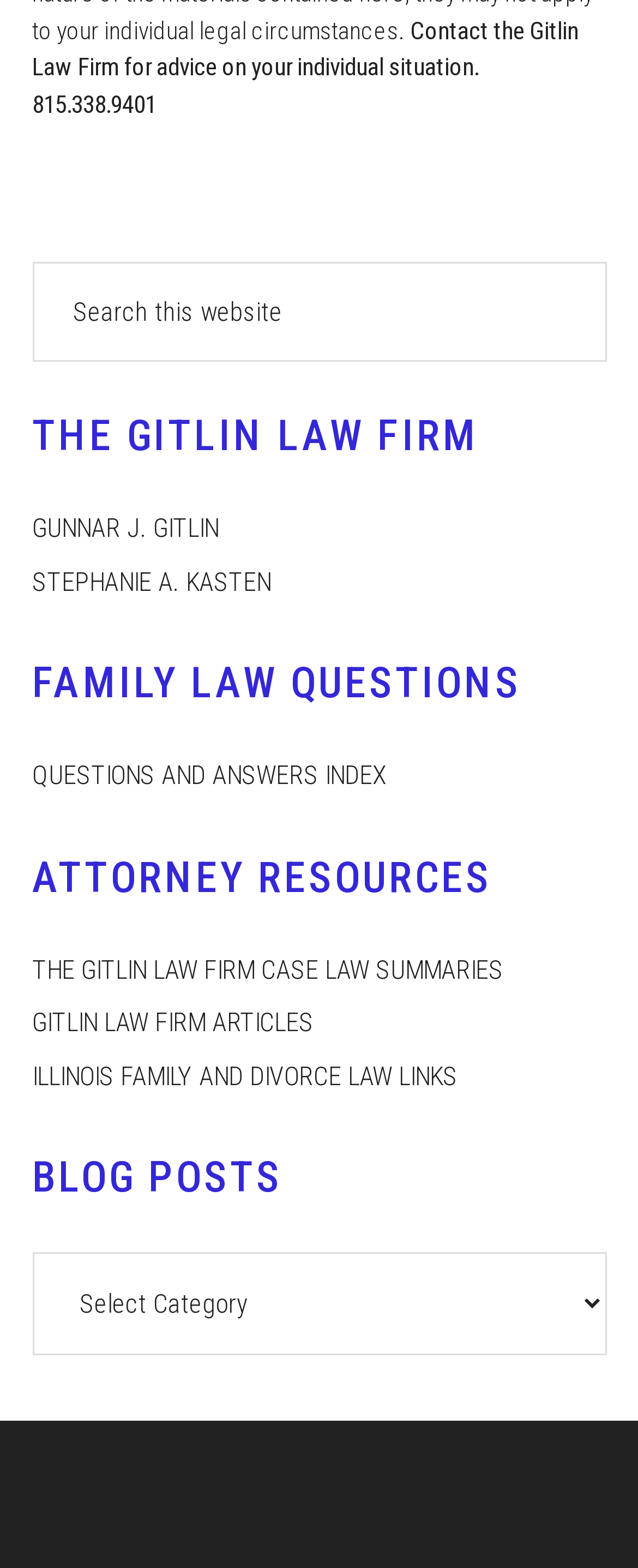Based on the provided description, "fitness app", find the bounding box of the corresponding UI element in the screenshot.

None